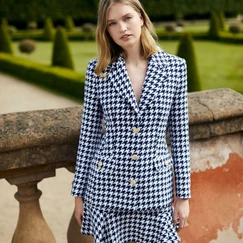By analyzing the image, answer the following question with a detailed response: What is the ambiance of the background garden?

The caption describes the background garden as having a serene ambiance, which suggests a peaceful and calming atmosphere, likely due to the neatly trimmed hedges and well-manicured landscape.